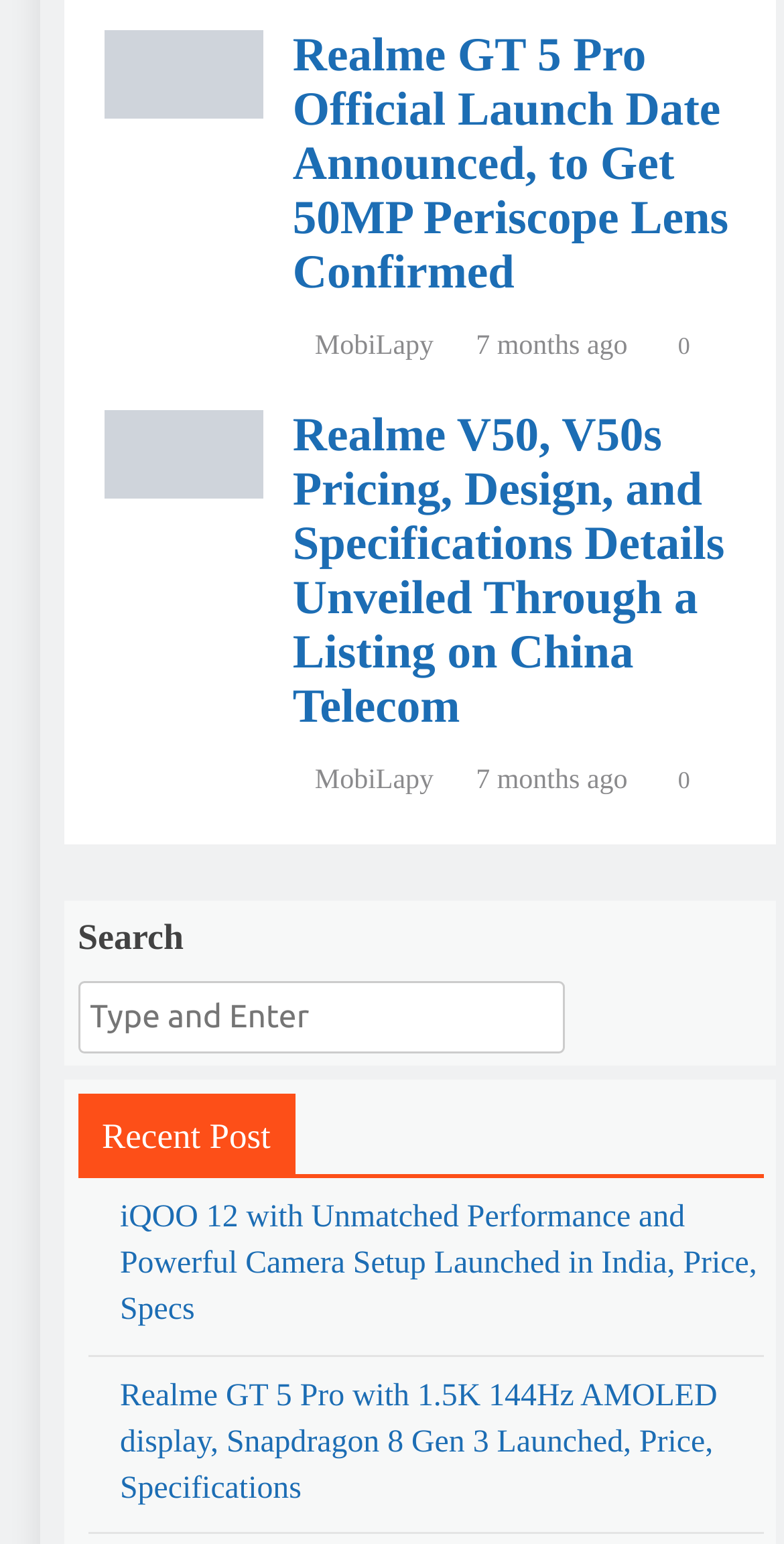Answer the following query with a single word or phrase:
What is the category of the webpage content?

News